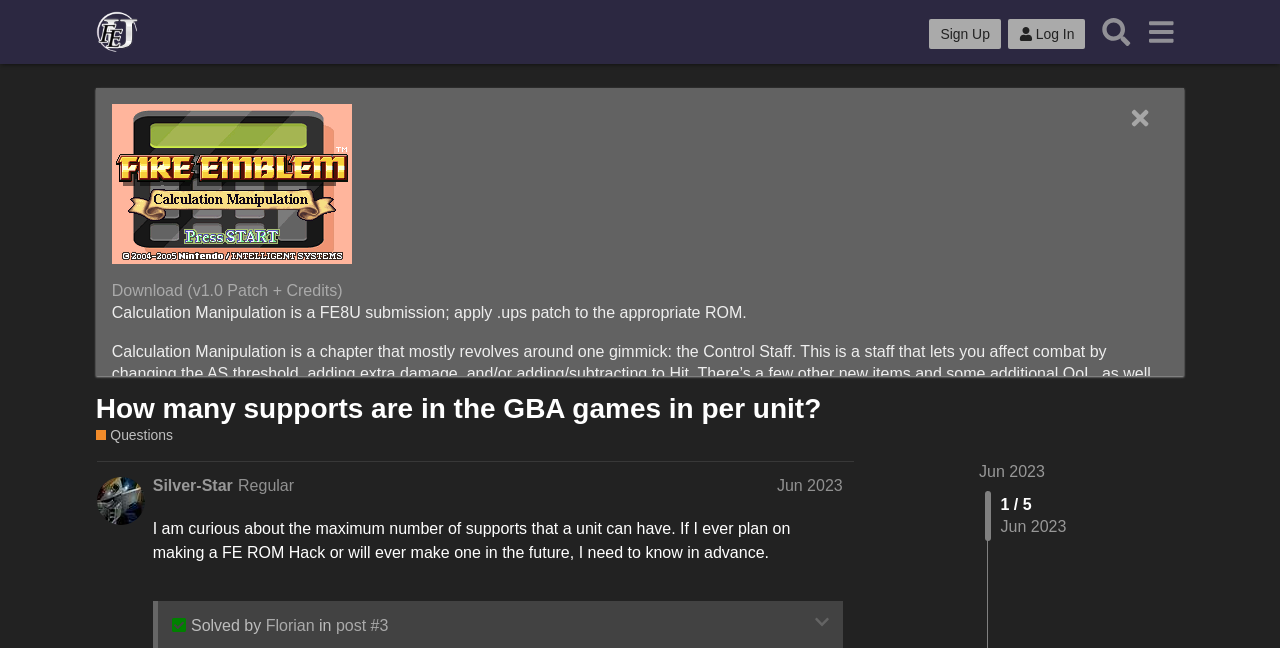Consider the image and give a detailed and elaborate answer to the question: 
Who playtested Calculation Manipulation besides the creator?

The person who playtested Calculation Manipulation besides the creator can be found in the static text 'RandomWizard was the only person besides me to playtest this/give feedback.'